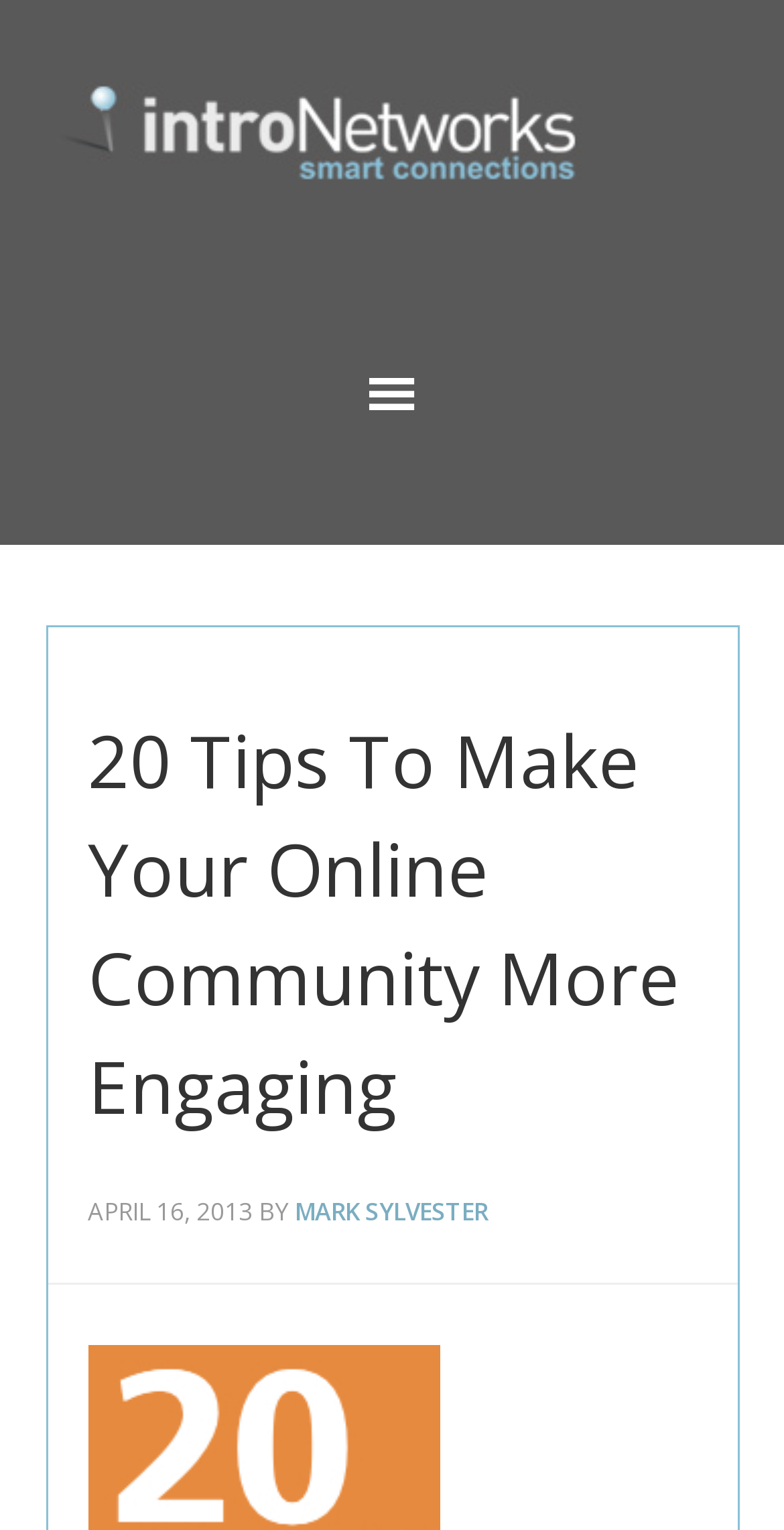What is the width of the header element?
Could you answer the question in a detailed manner, providing as much information as possible?

I found the width of the header element by looking at its bounding box coordinates. The coordinates are [0.06, 0.463, 0.94, 0.746], which indicates that the width of the header element is 0.94 - 0.06 = 0.88.